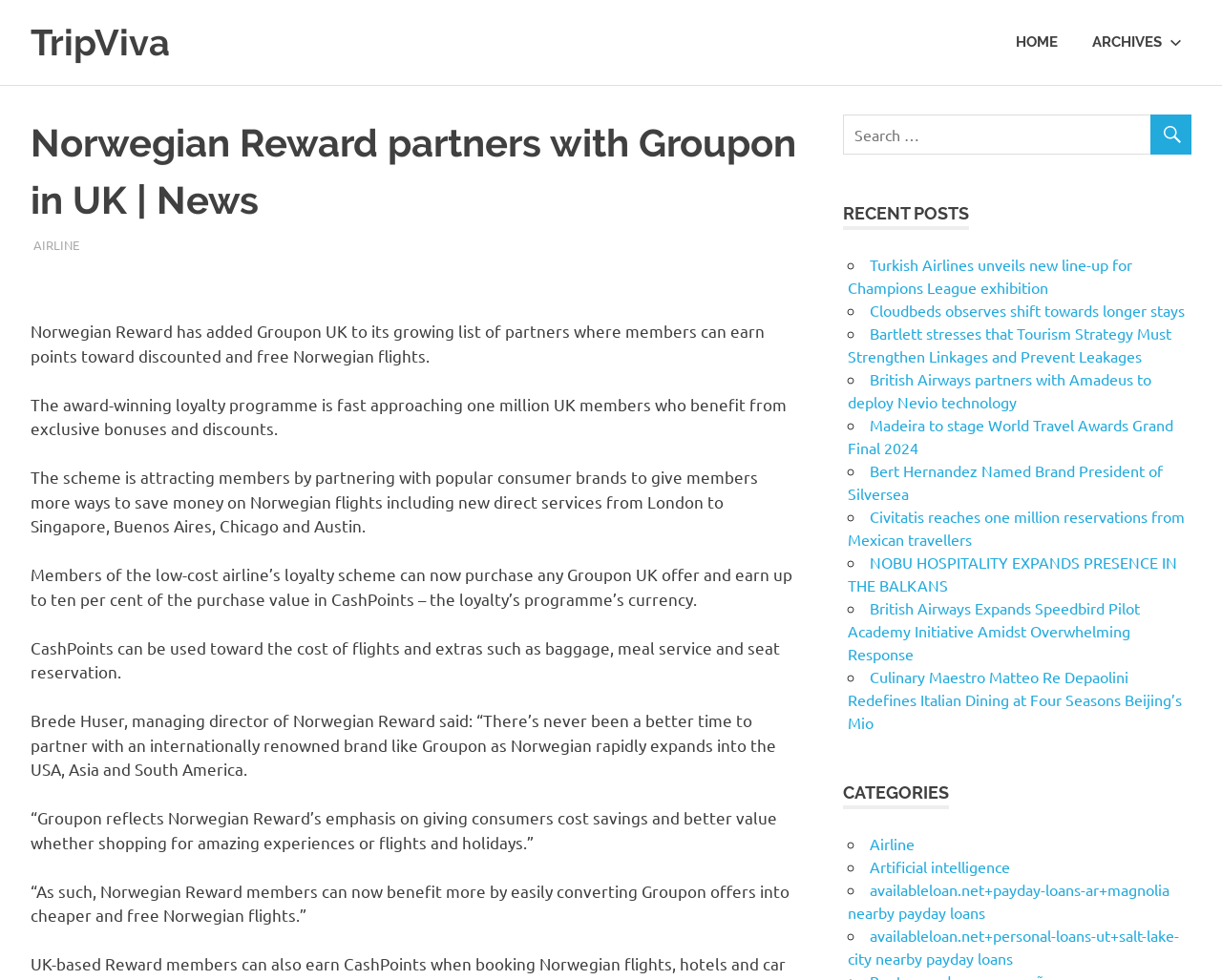Reply to the question with a brief word or phrase: What can CashPoints be used for?

Flights and extras